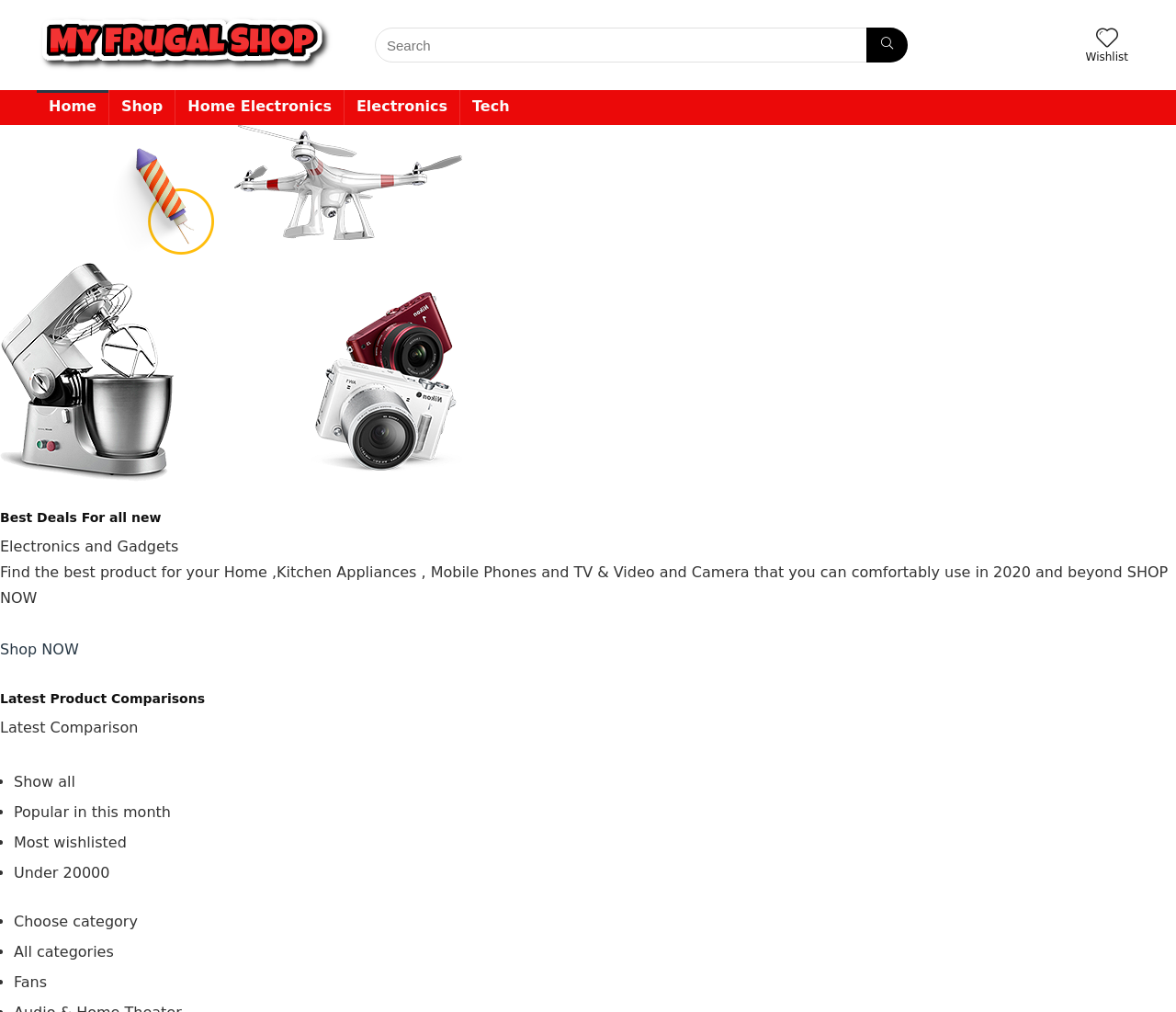Please find the bounding box coordinates of the element that needs to be clicked to perform the following instruction: "Browse Home Electronics". The bounding box coordinates should be four float numbers between 0 and 1, represented as [left, top, right, bottom].

[0.149, 0.089, 0.292, 0.124]